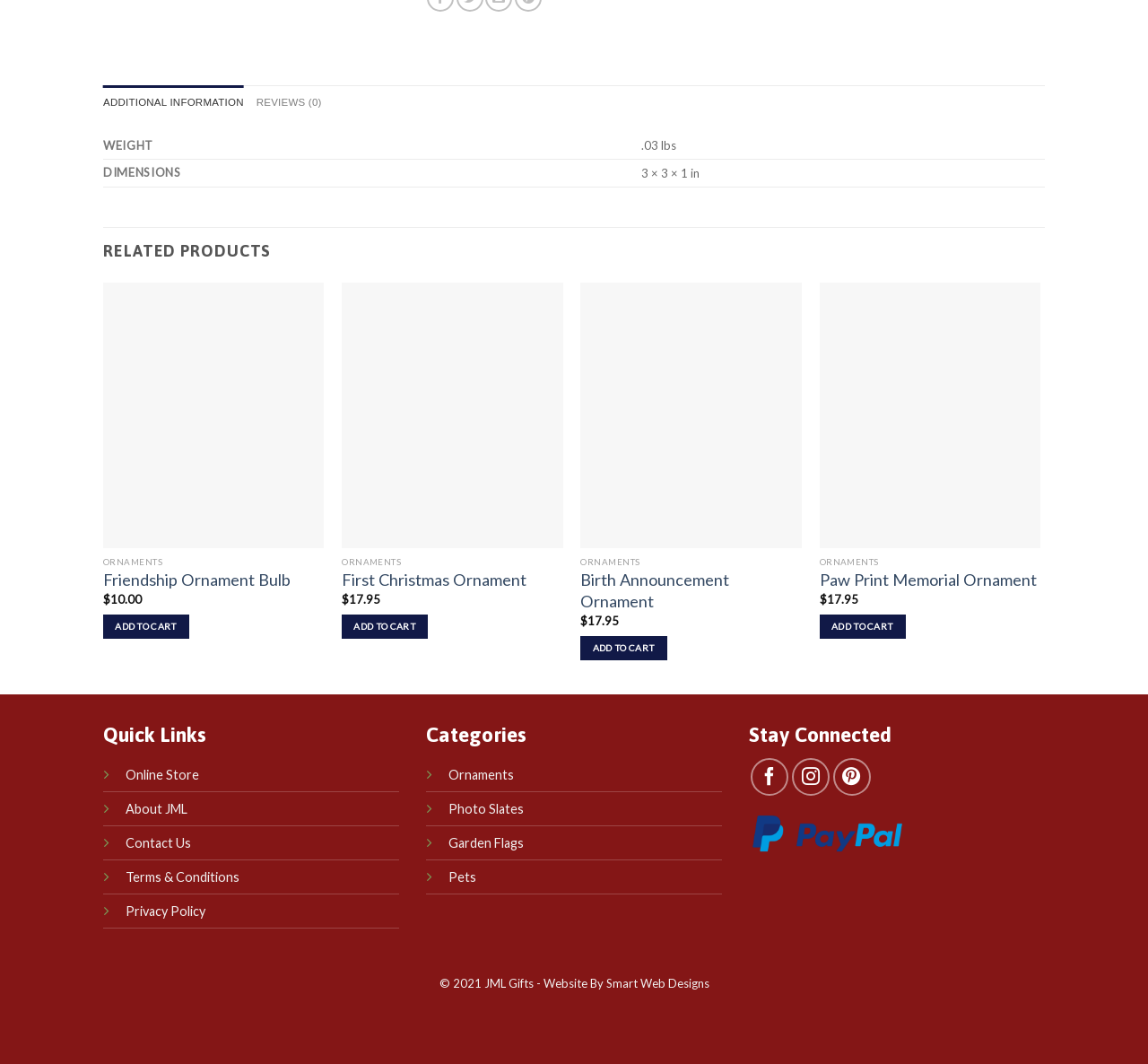Provide the bounding box coordinates of the section that needs to be clicked to accomplish the following instruction: "Contact the company."

None